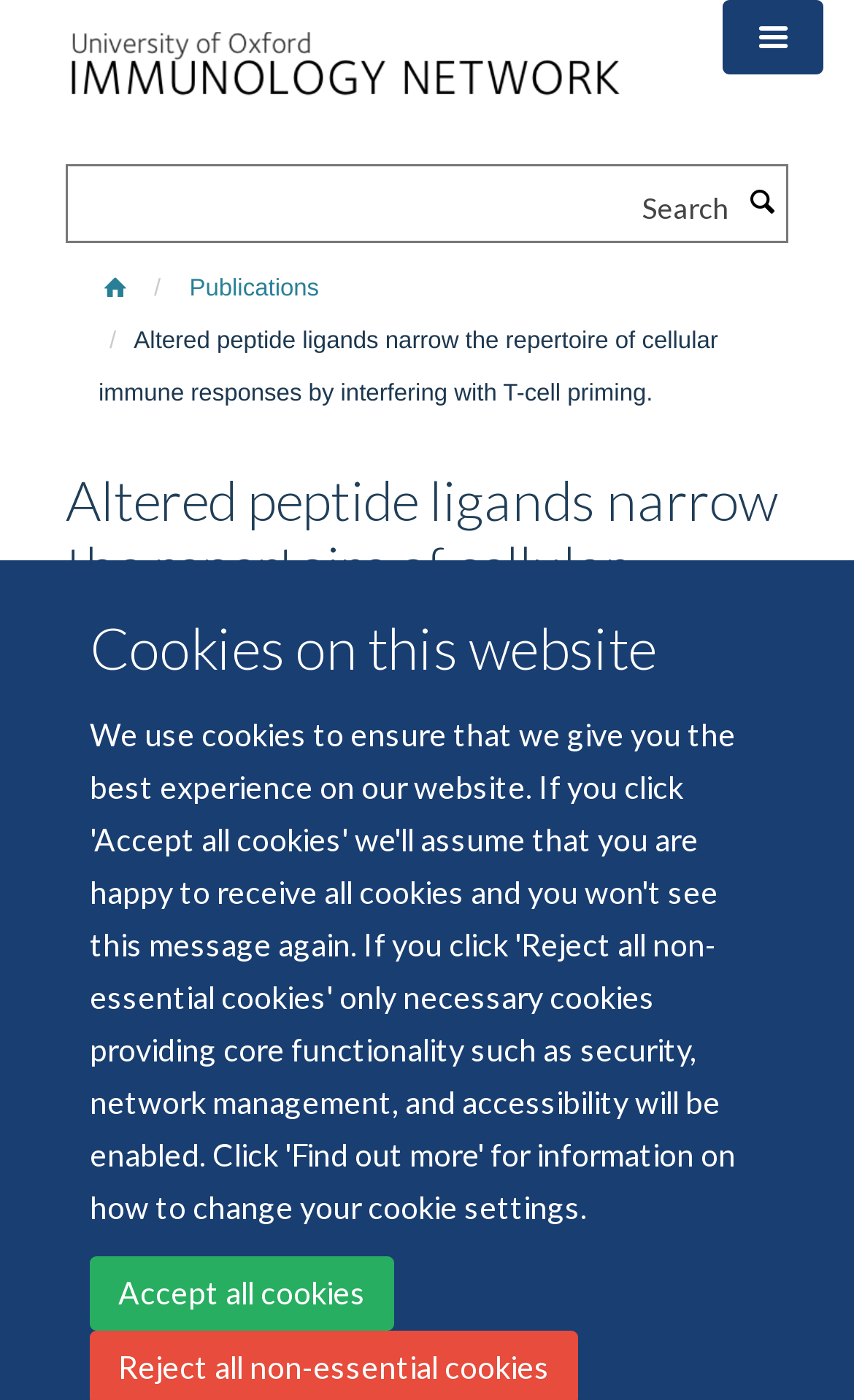Determine the bounding box coordinates for the UI element matching this description: "aria-label="Toggle menu"".

[0.846, 0.0, 0.963, 0.053]